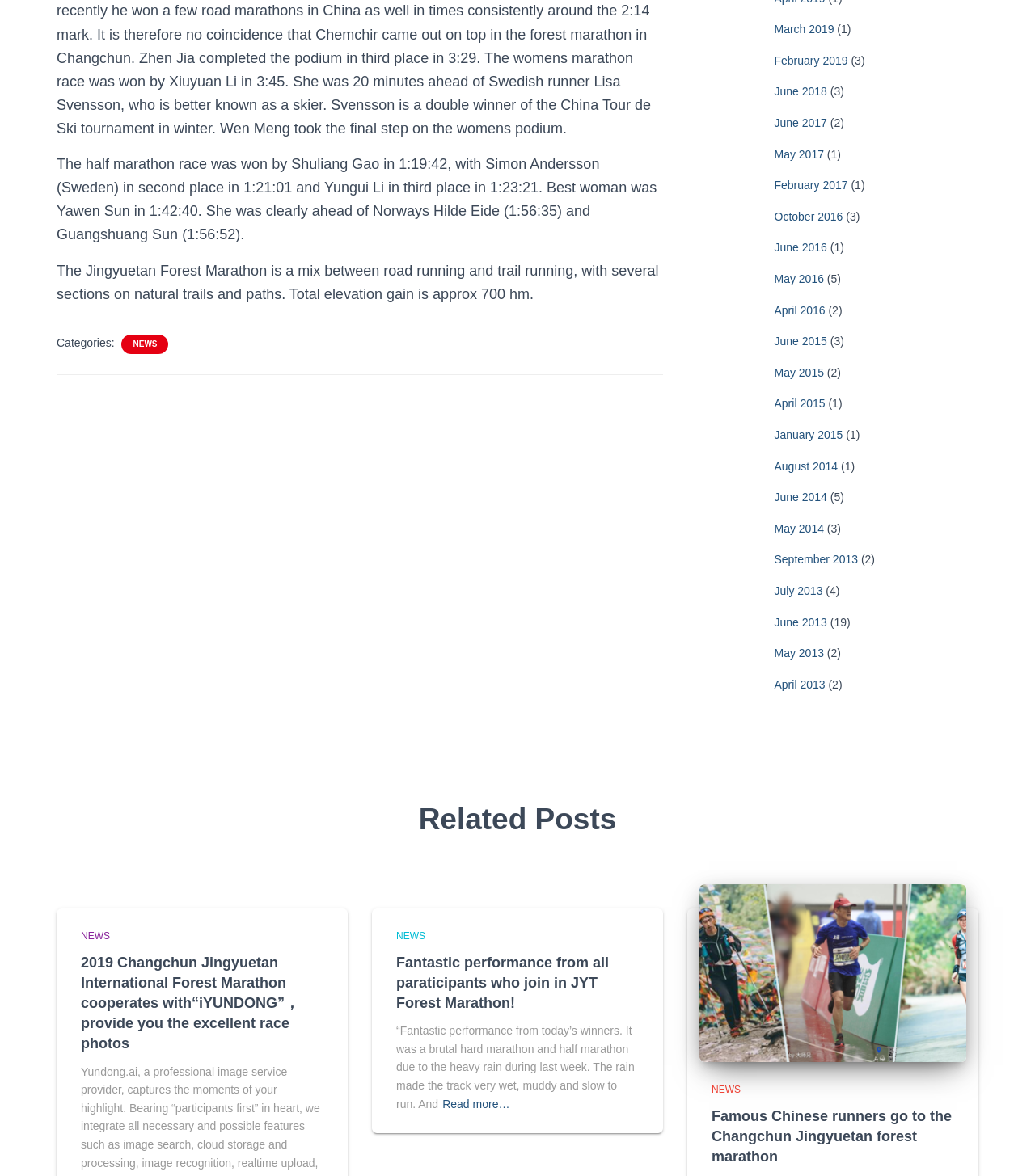Identify the bounding box coordinates of the specific part of the webpage to click to complete this instruction: "Browse March 2019 news".

[0.748, 0.019, 0.806, 0.03]